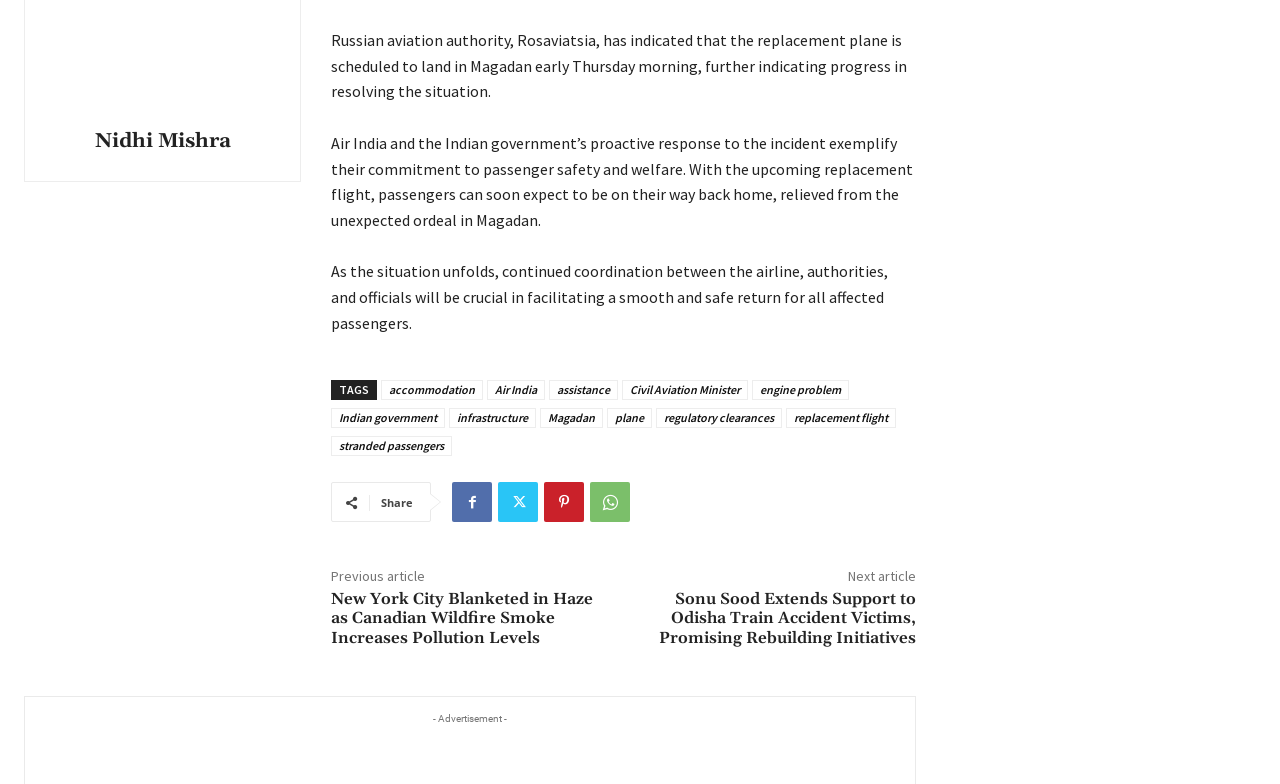Determine the bounding box coordinates of the clickable region to execute the instruction: "Share the article". The coordinates should be four float numbers between 0 and 1, denoted as [left, top, right, bottom].

[0.298, 0.632, 0.323, 0.651]